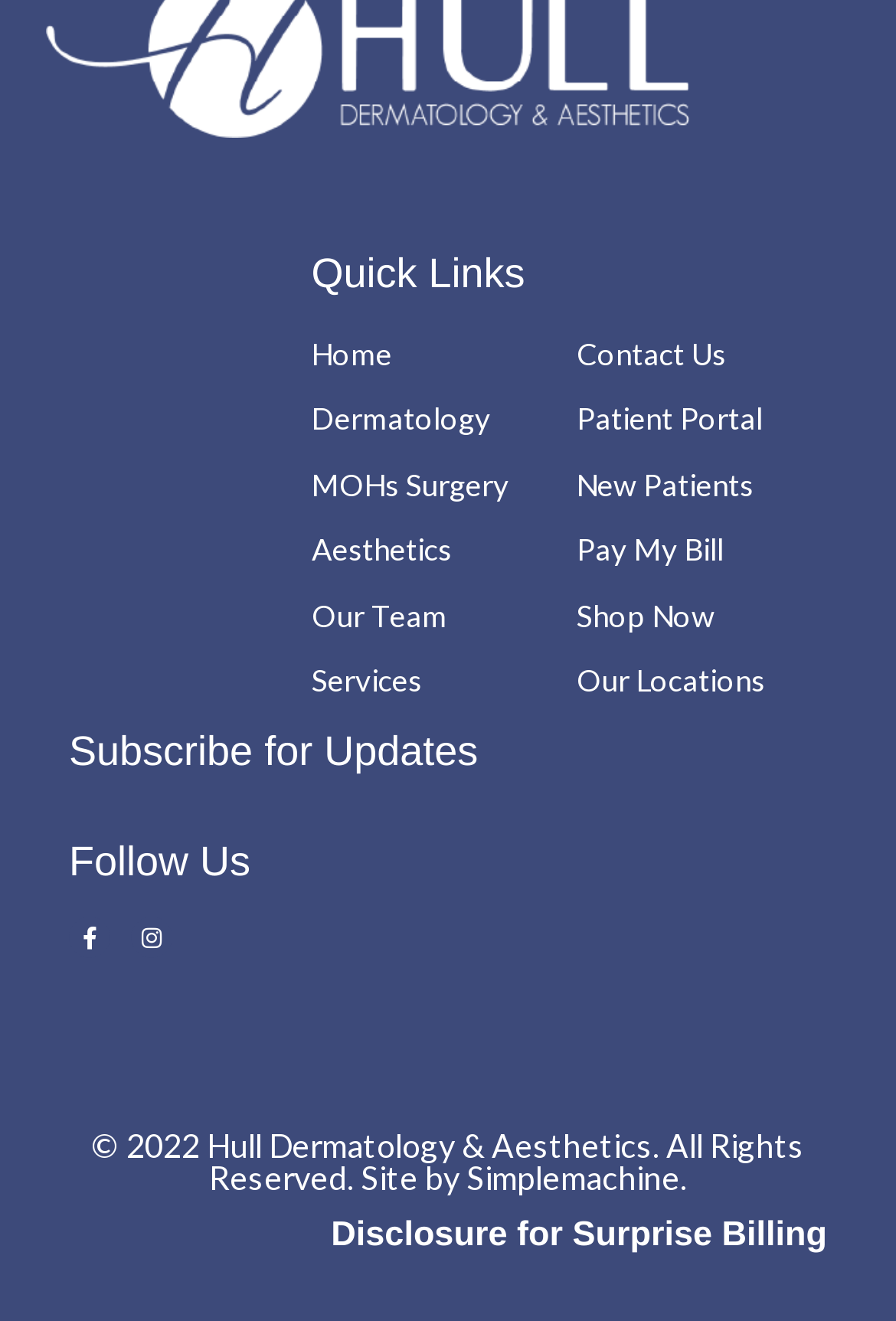Please give a concise answer to this question using a single word or phrase: 
What is the first link under 'Quick Links'?

Home